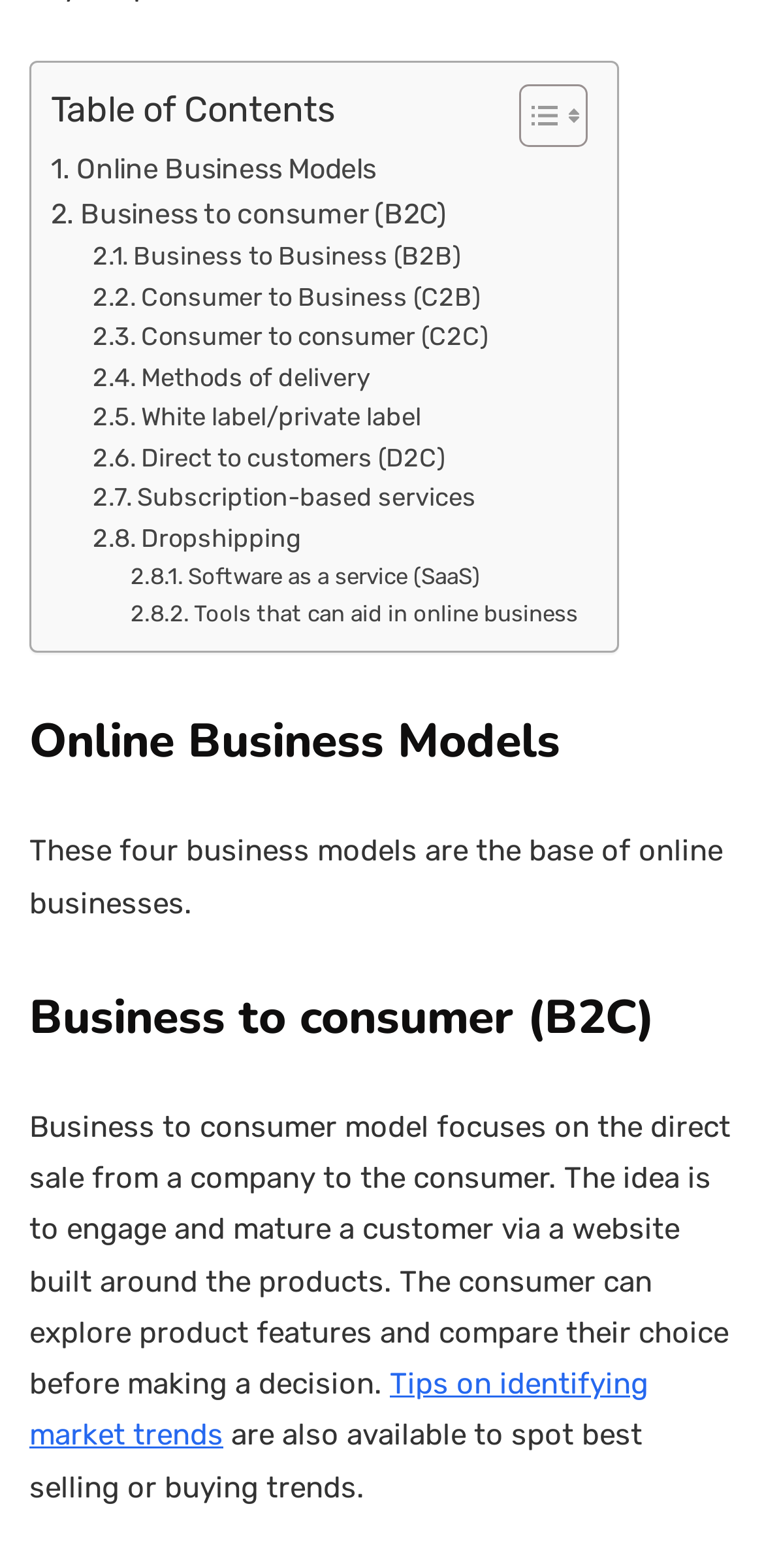Provide the bounding box coordinates for the UI element that is described as: "Tips on identifying market trends".

[0.038, 0.871, 0.849, 0.927]